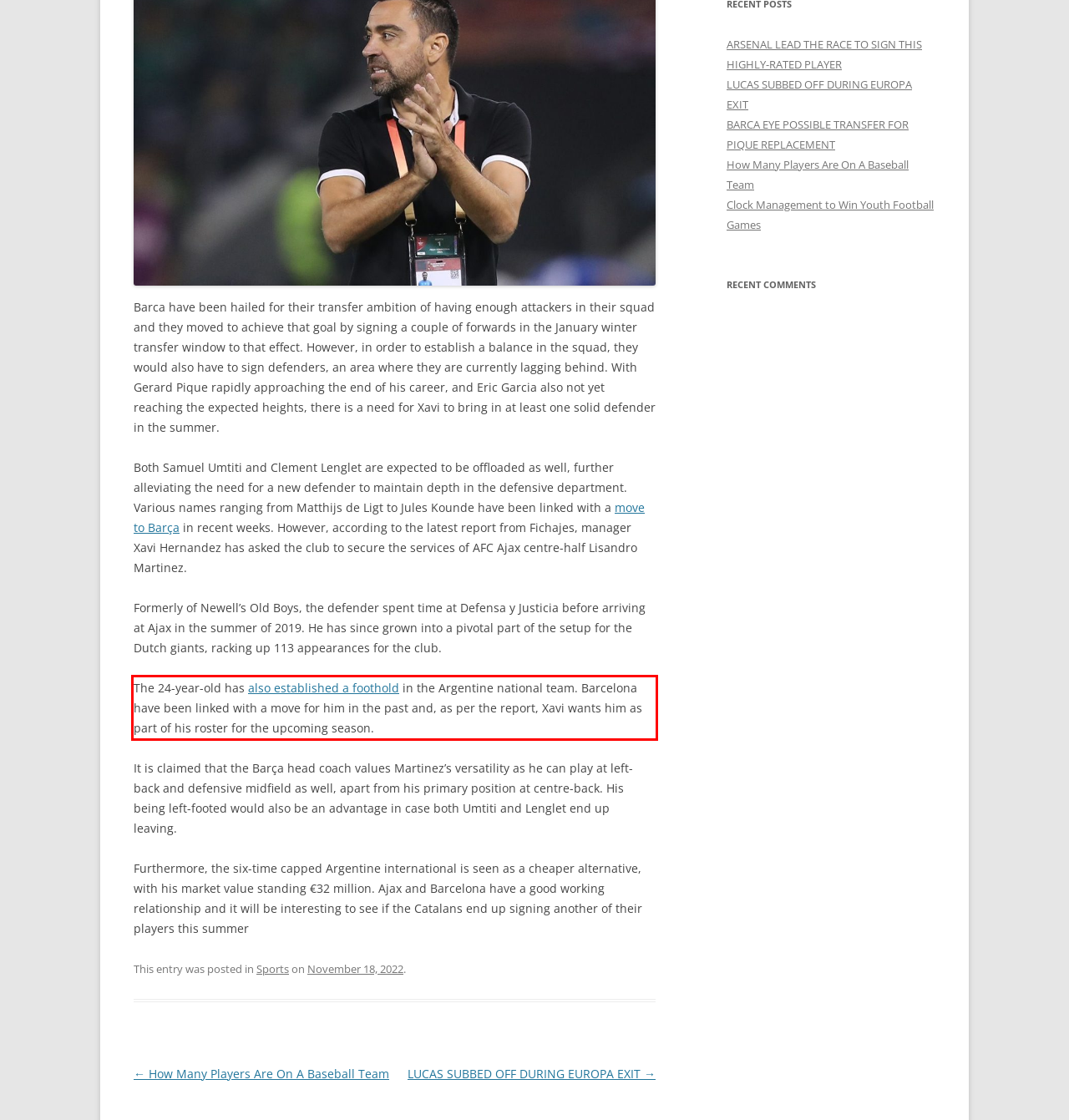Please perform OCR on the text content within the red bounding box that is highlighted in the provided webpage screenshot.

The 24-year-old has also established a foothold in the Argentine national team. Barcelona have been linked with a move for him in the past and, as per the report, Xavi wants him as part of his roster for the upcoming season.